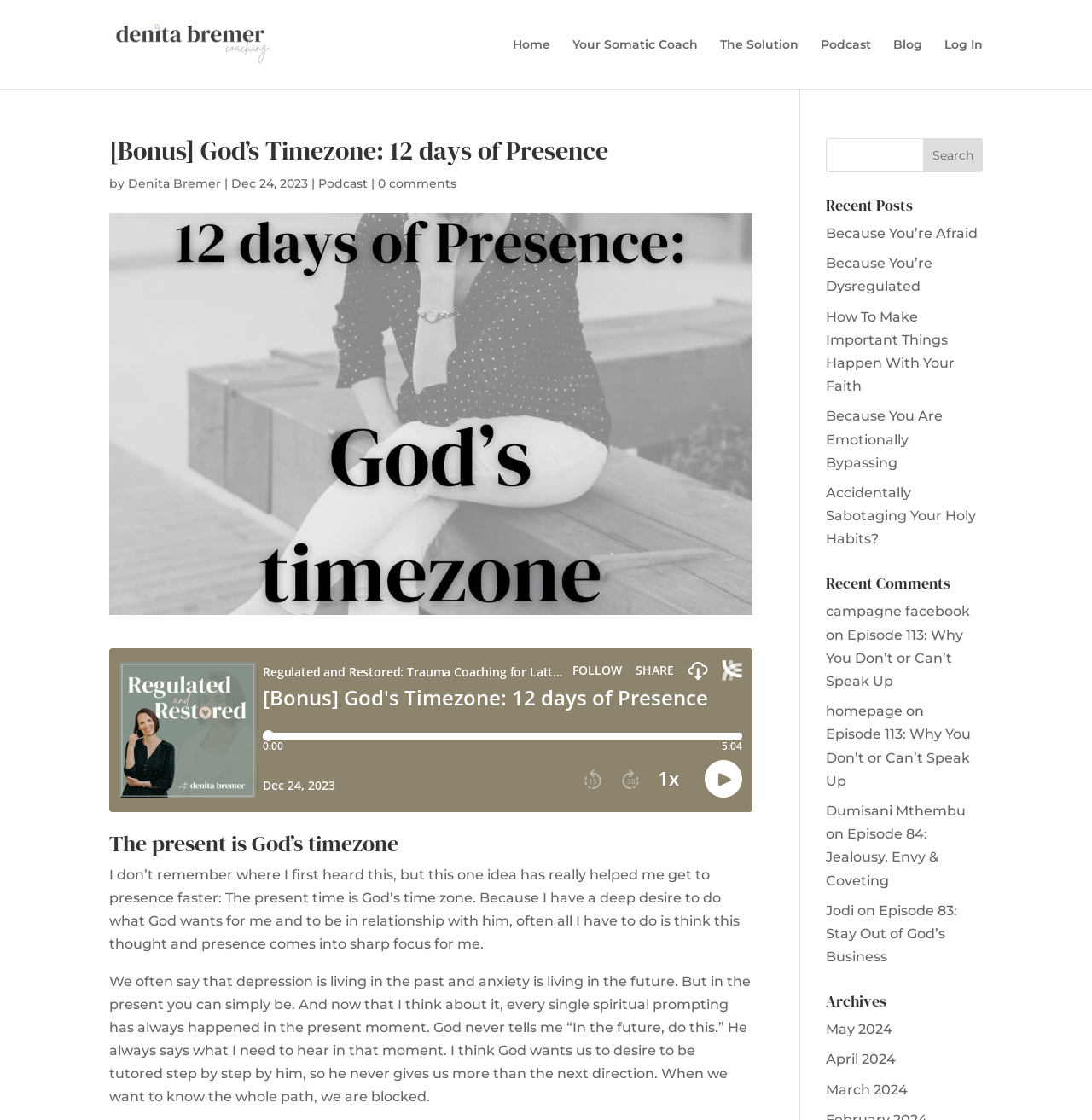Generate a comprehensive description of the webpage content.

This webpage is about Denita Bremer Coaching, with a focus on spiritual growth and presence. At the top, there is a navigation menu with links to "Home", "Your Somatic Coach", "The Solution", "Podcast", "Blog", and "Log In". Below the navigation menu, there is a heading that reads "[Bonus] God's Timezone: 12 days of Presence" followed by the author's name, "Denita Bremer", and the date "Dec 24, 2023". 

To the right of the heading, there is an image related to "God's timezone". Below the image, there is an iframe that appears to be an audio player. The main content of the page is a blog post that discusses the idea that the present moment is God's timezone, and how living in the present can help individuals get closer to God. The post is divided into two paragraphs, with the first paragraph discussing how the present moment is where God communicates with us, and the second paragraph exploring how God wants us to desire to be tutored step by step by him.

On the right side of the page, there is a search bar with a button labeled "Search". Below the search bar, there are headings for "Recent Posts" and "Recent Comments", followed by links to various blog posts and comments. There is also a section for "Archives" with links to different months.